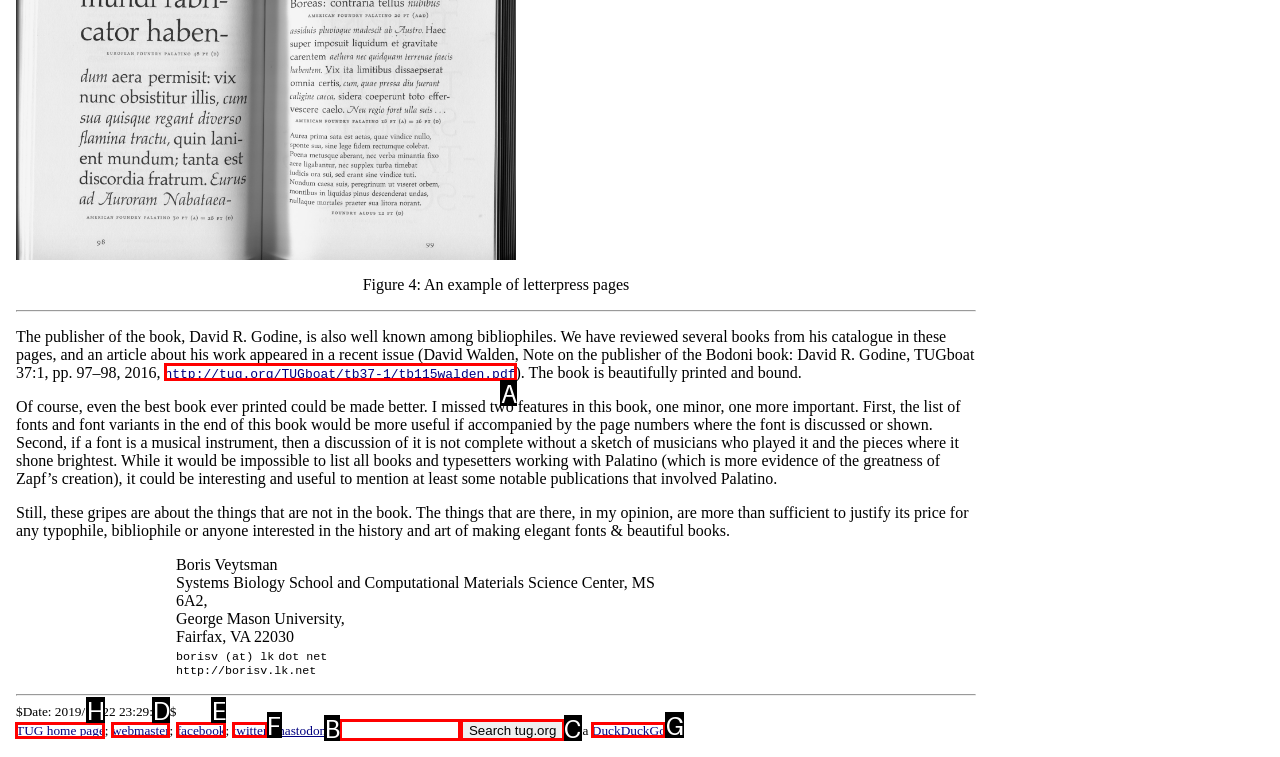Identify the letter of the UI element you should interact with to perform the task: Visit the TUG home page
Reply with the appropriate letter of the option.

H